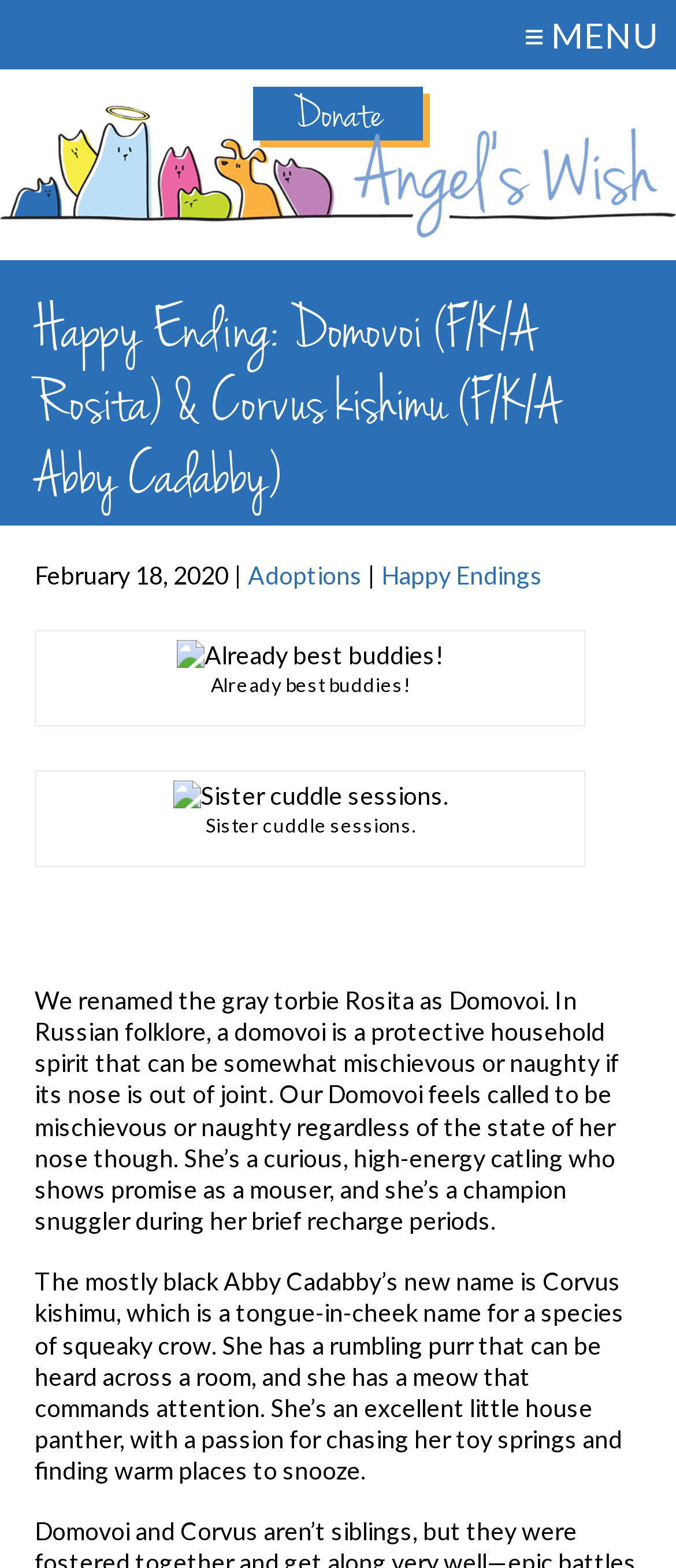Respond with a single word or phrase for the following question: 
What is the name of the cat previously known as Abby Cadabby?

Corvus kishimu